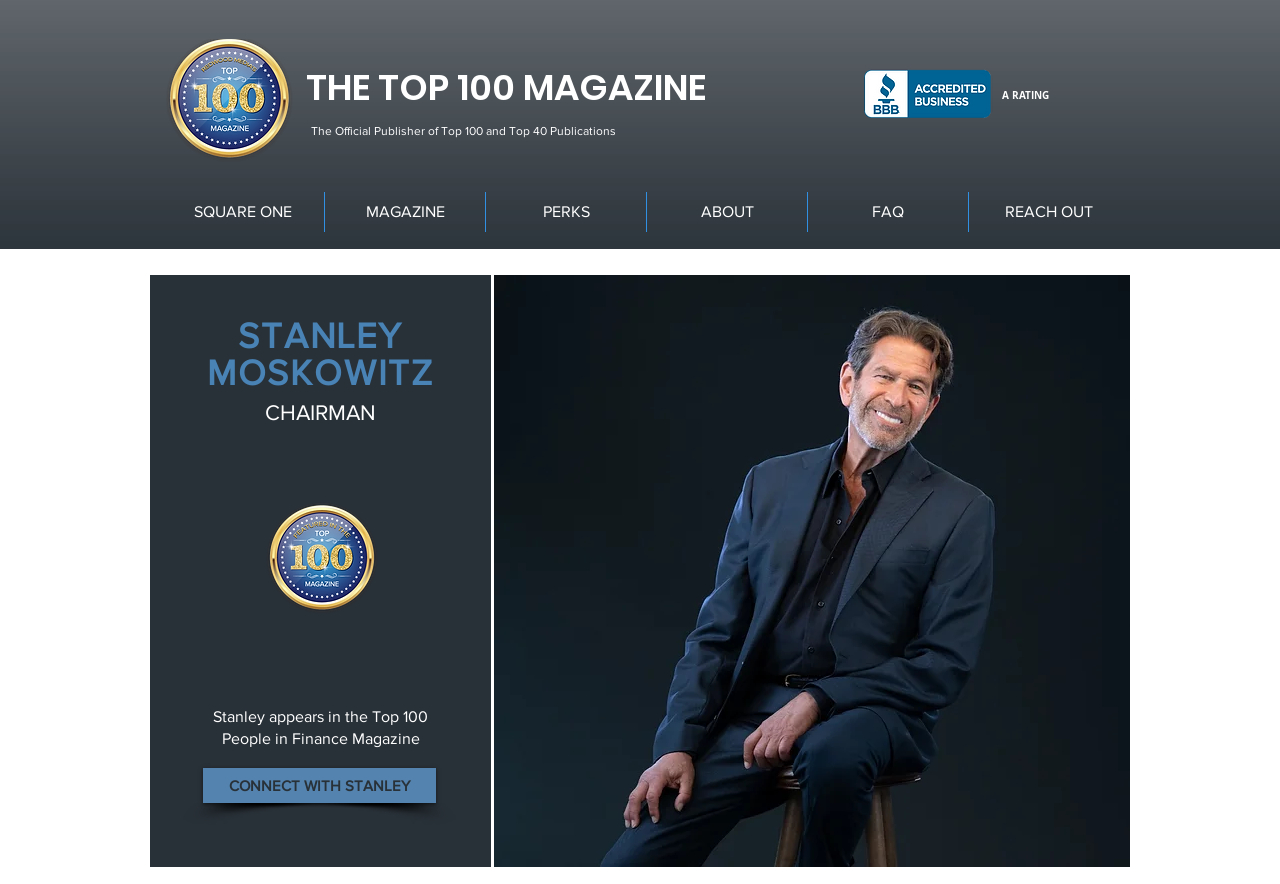Reply to the question with a single word or phrase:
What is Stanley's title?

Chairman